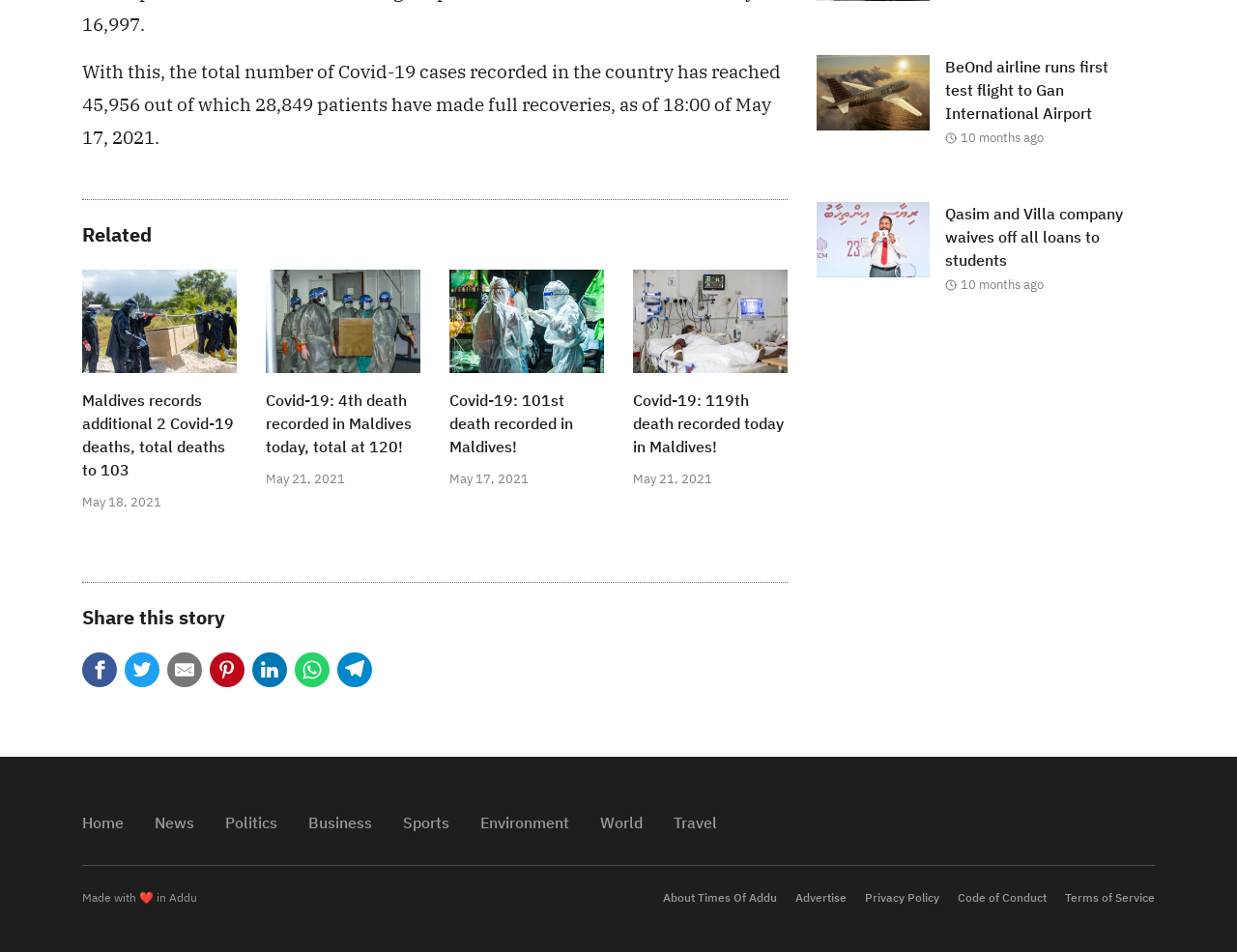Locate the bounding box coordinates of the element that should be clicked to fulfill the instruction: "Click the SHARE button".

None